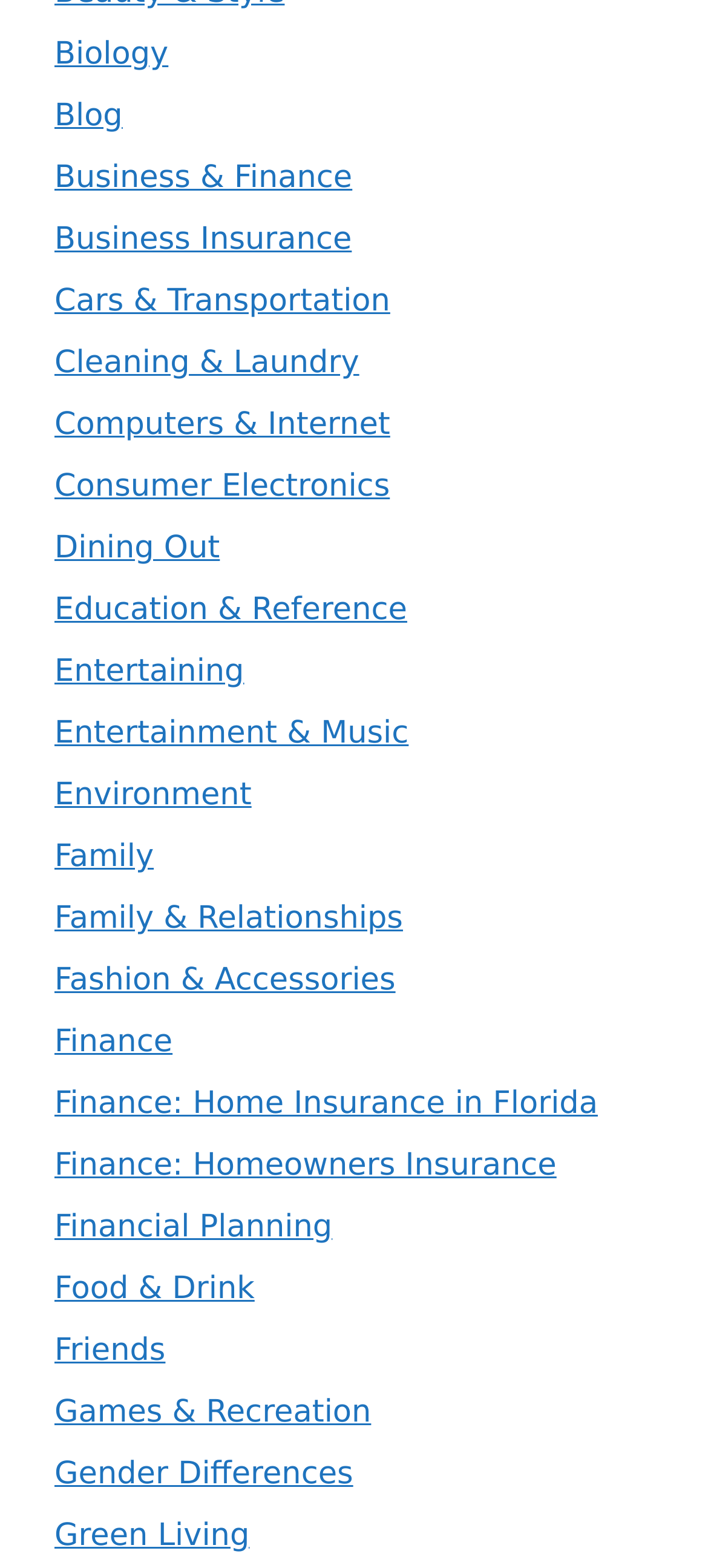What is the category that comes after 'Business Insurance'?
Refer to the screenshot and answer in one word or phrase.

Cars & Transportation